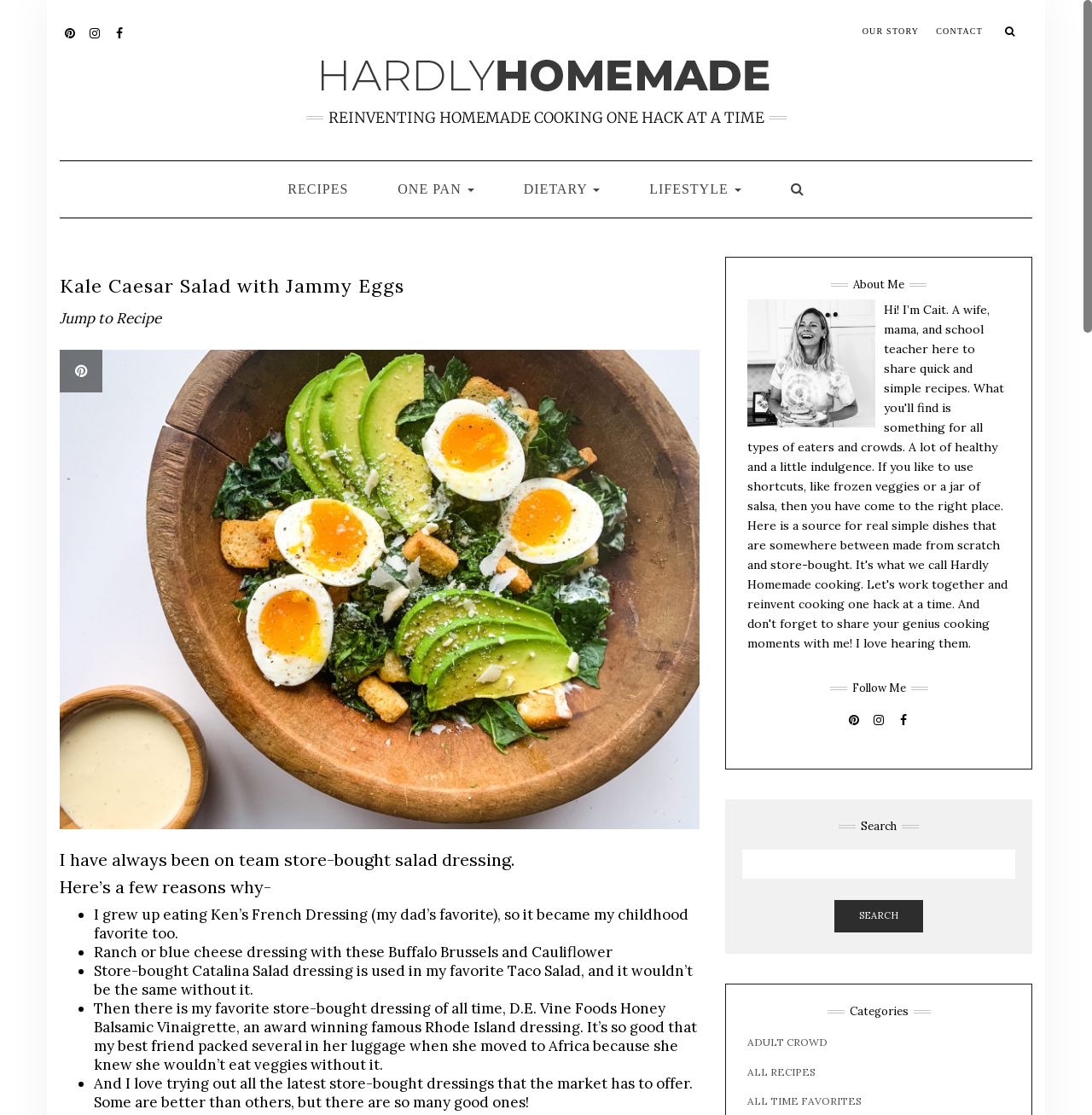Identify the main title of the webpage and generate its text content.

Kale Caesar Salad with Jammy Eggs